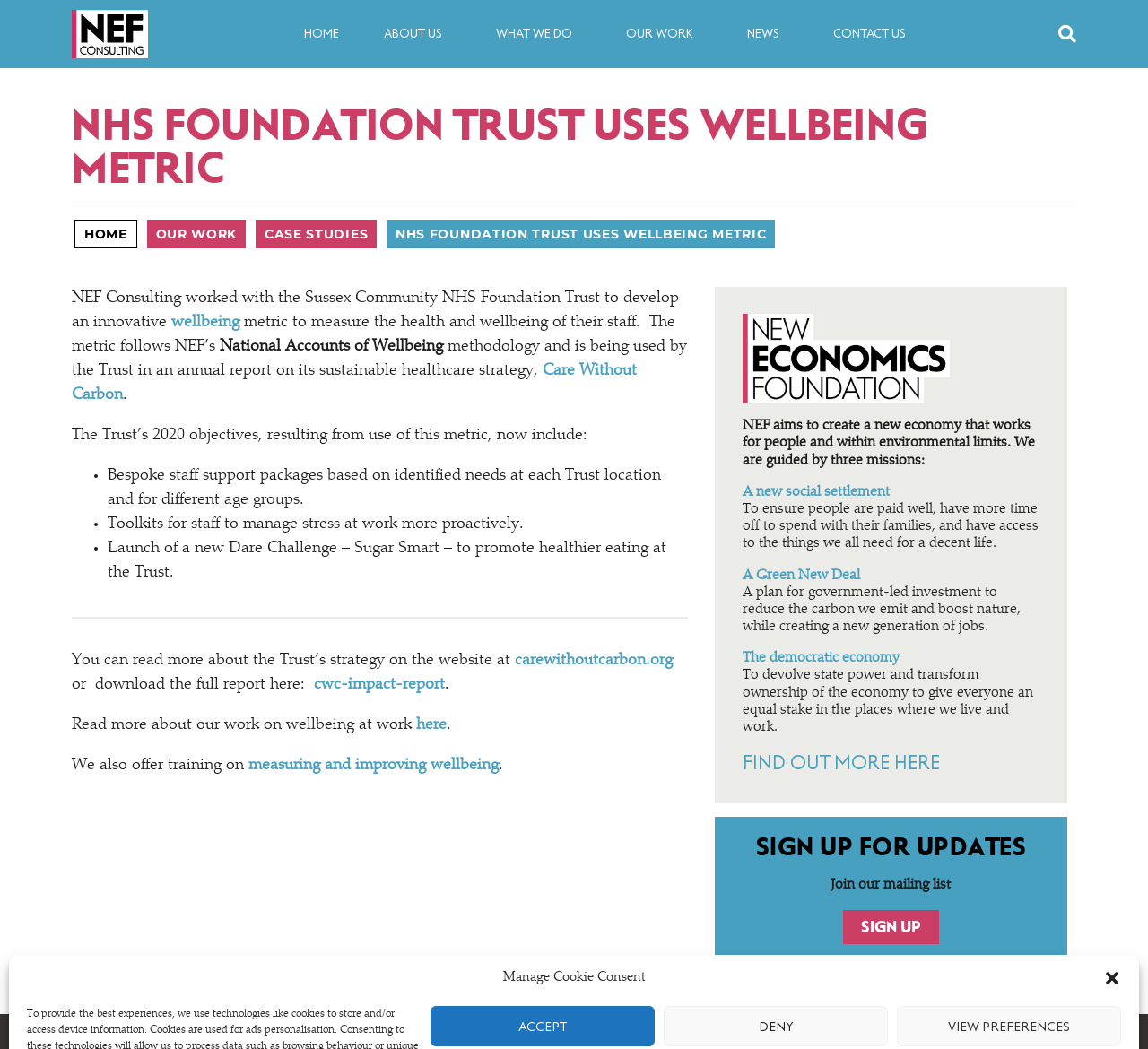Determine the bounding box coordinates of the target area to click to execute the following instruction: "View full report."

[0.273, 0.645, 0.388, 0.661]